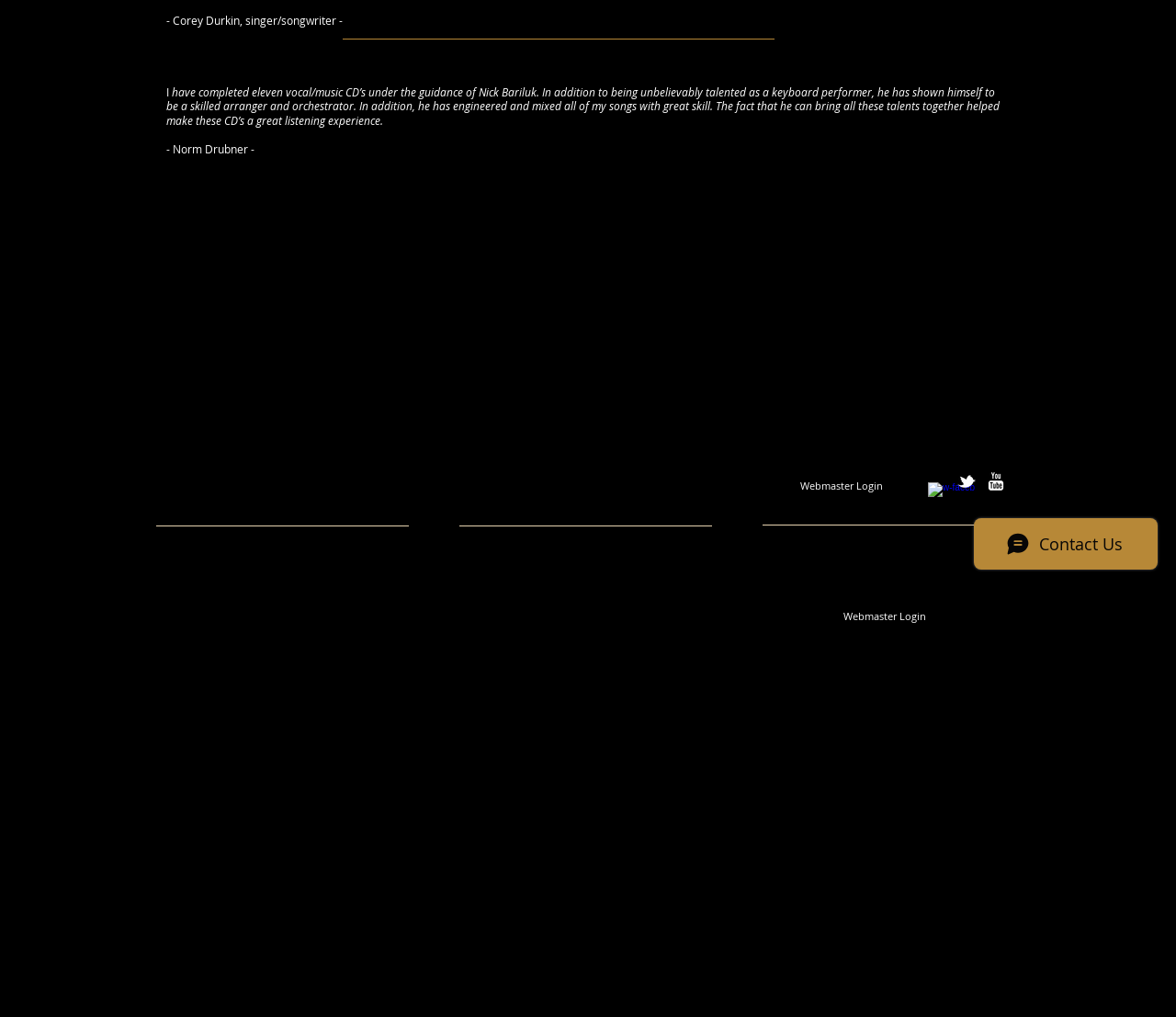Please specify the bounding box coordinates in the format (top-left x, top-left y, bottom-right x, bottom-right y), with values ranging from 0 to 1. Identify the bounding box for the UI component described as follows: Webmaster Login

[0.68, 0.469, 0.752, 0.487]